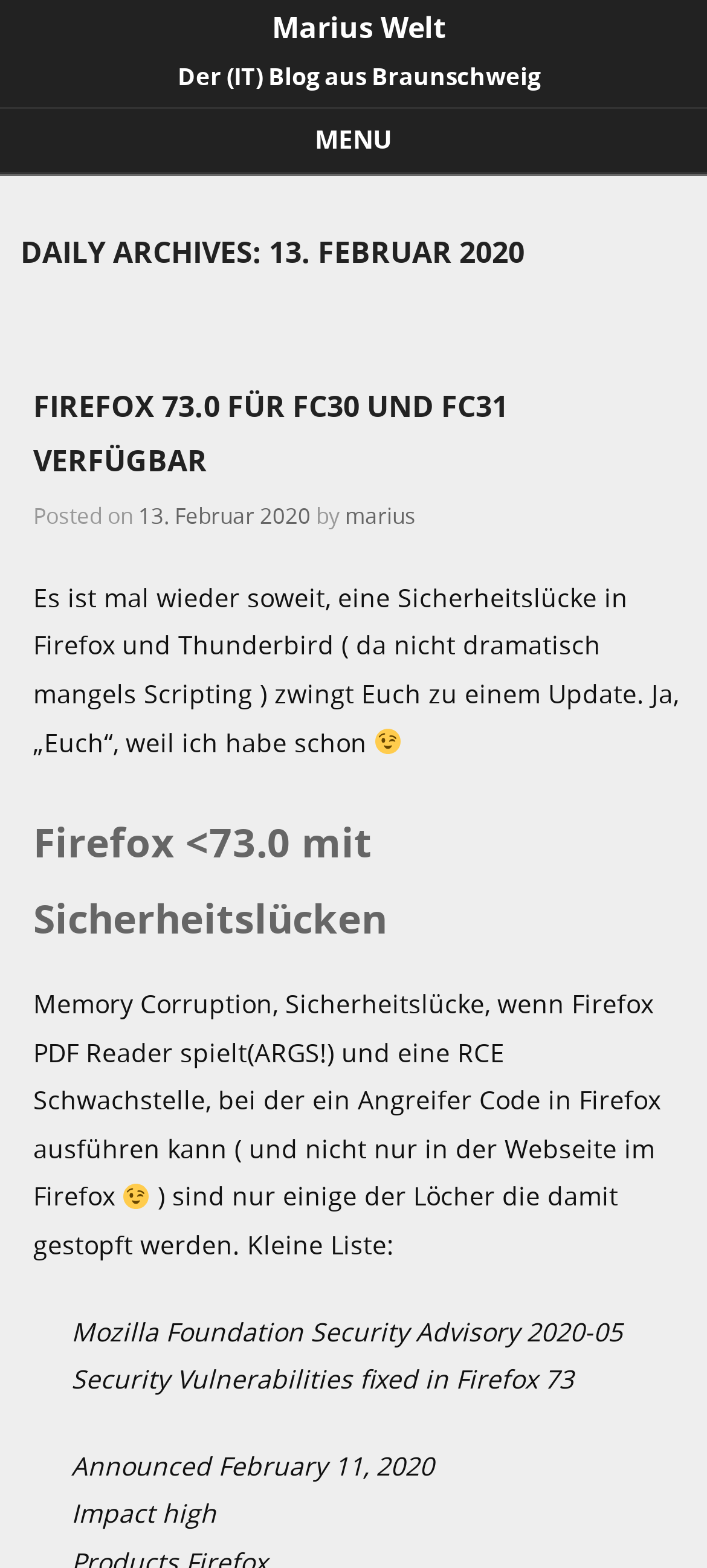What is the author of the blog post?
Based on the screenshot, give a detailed explanation to answer the question.

The author of the blog post is 'marius' which is mentioned in the link element with the text 'marius'.